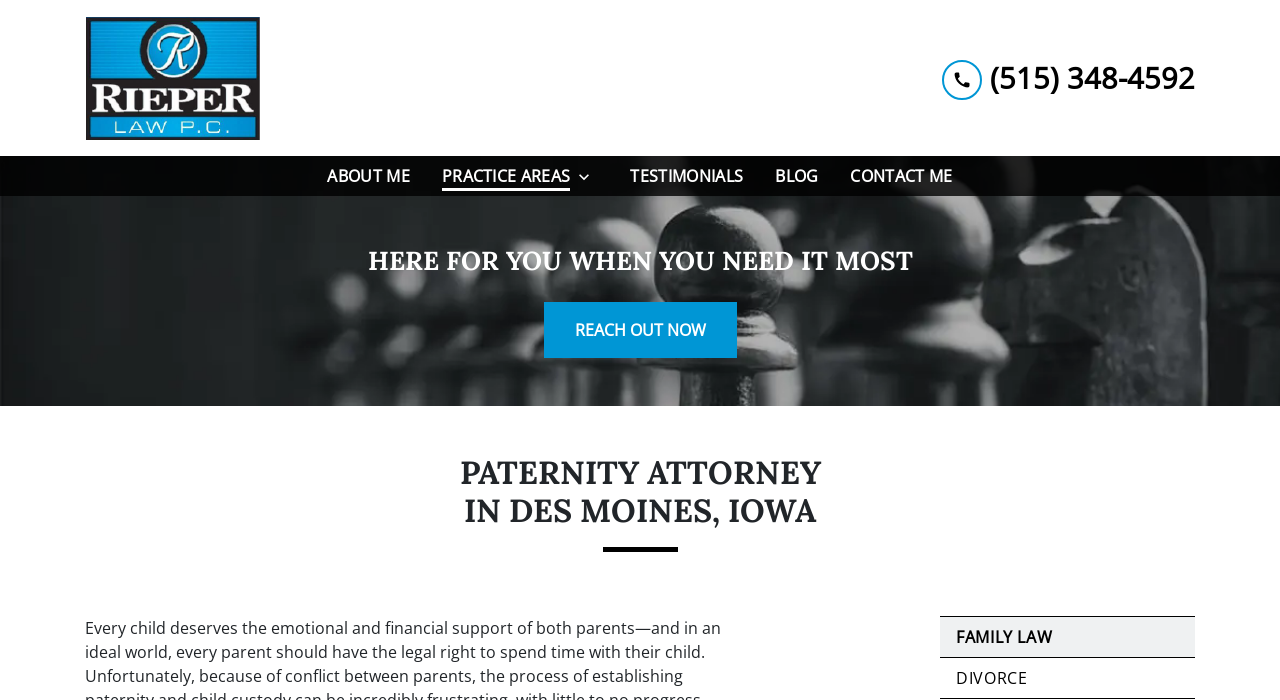Please identify the bounding box coordinates of the element I should click to complete this instruction: 'call attorney'. The coordinates should be given as four float numbers between 0 and 1, like this: [left, top, right, bottom].

[0.736, 0.081, 0.934, 0.142]